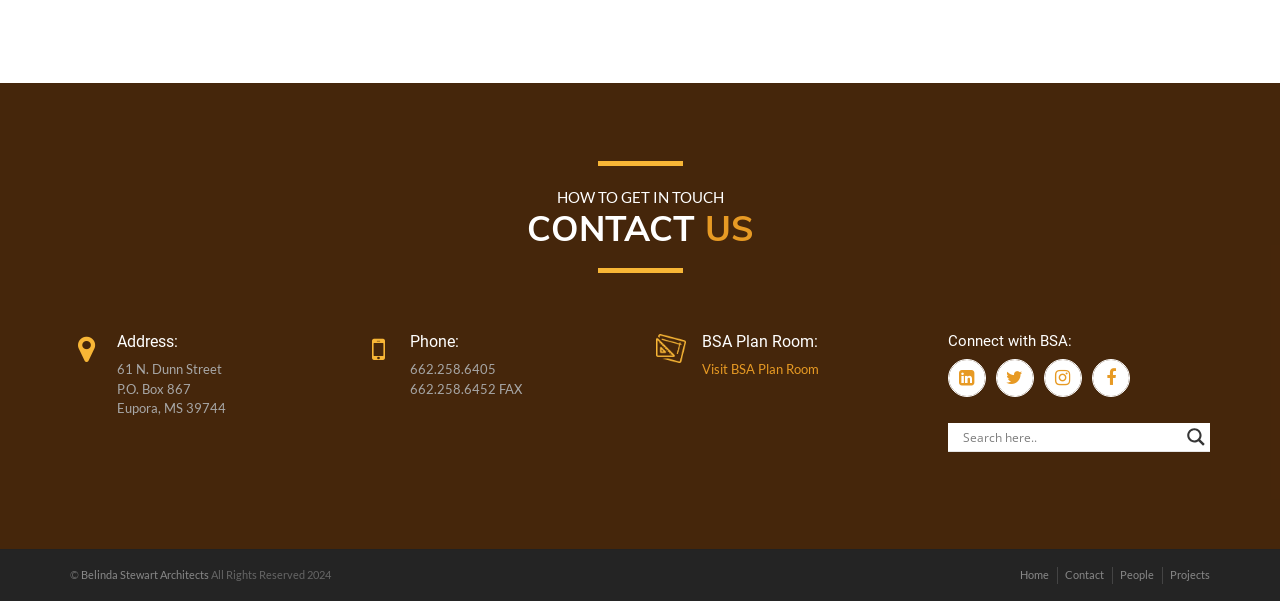What is the name of the plan room?
Based on the image, provide a one-word or brief-phrase response.

BSA Plan Room